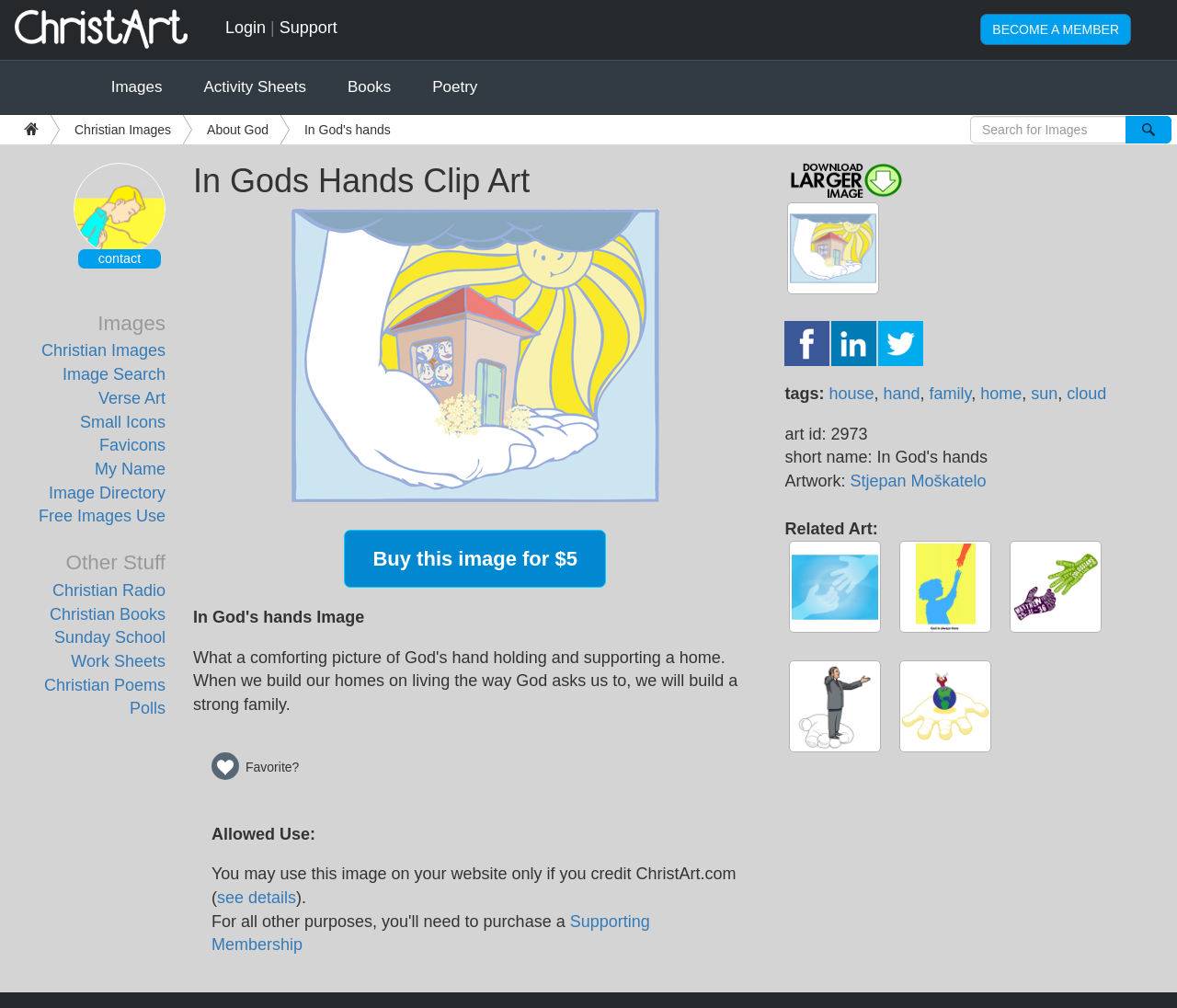What is the purpose of the search box?
Look at the image and respond to the question as thoroughly as possible.

The search box is located near the top of the webpage, and it has a placeholder text 'Search for Images'. This suggests that the purpose of the search box is to allow users to search for specific images on the website.